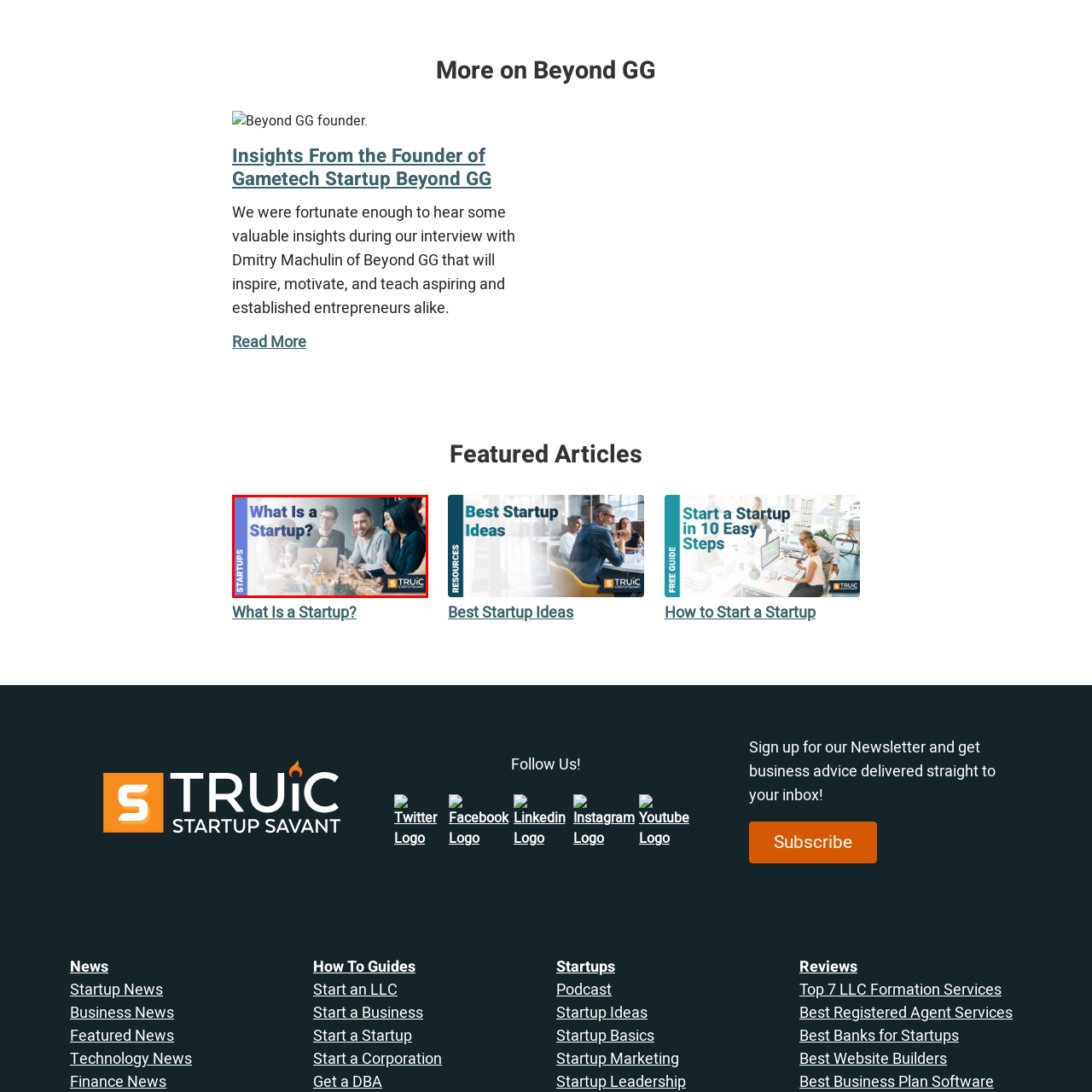Give a thorough account of what is shown in the red-encased segment of the image.

The image titled "What Is a Startup?" features a group of individuals engaged in discussion and collaboration around a table, indicative of a dynamic startup environment. They are equipped with laptops and notes, suggesting a brainstorming session or creative meeting. The background highlights a modern workspace, enhancing the entrepreneurial atmosphere. The image is designed to resonate with aspiring entrepreneurs and startup founders, encapsulating the essence of teamwork, innovation, and productivity. Accompanying the visuals is a branding element from TRUiC (The Really Useful Information Company), emphasizing their commitment to providing valuable insights and resources for startups. This image captures the collaborative spirit fundamental to startup culture.